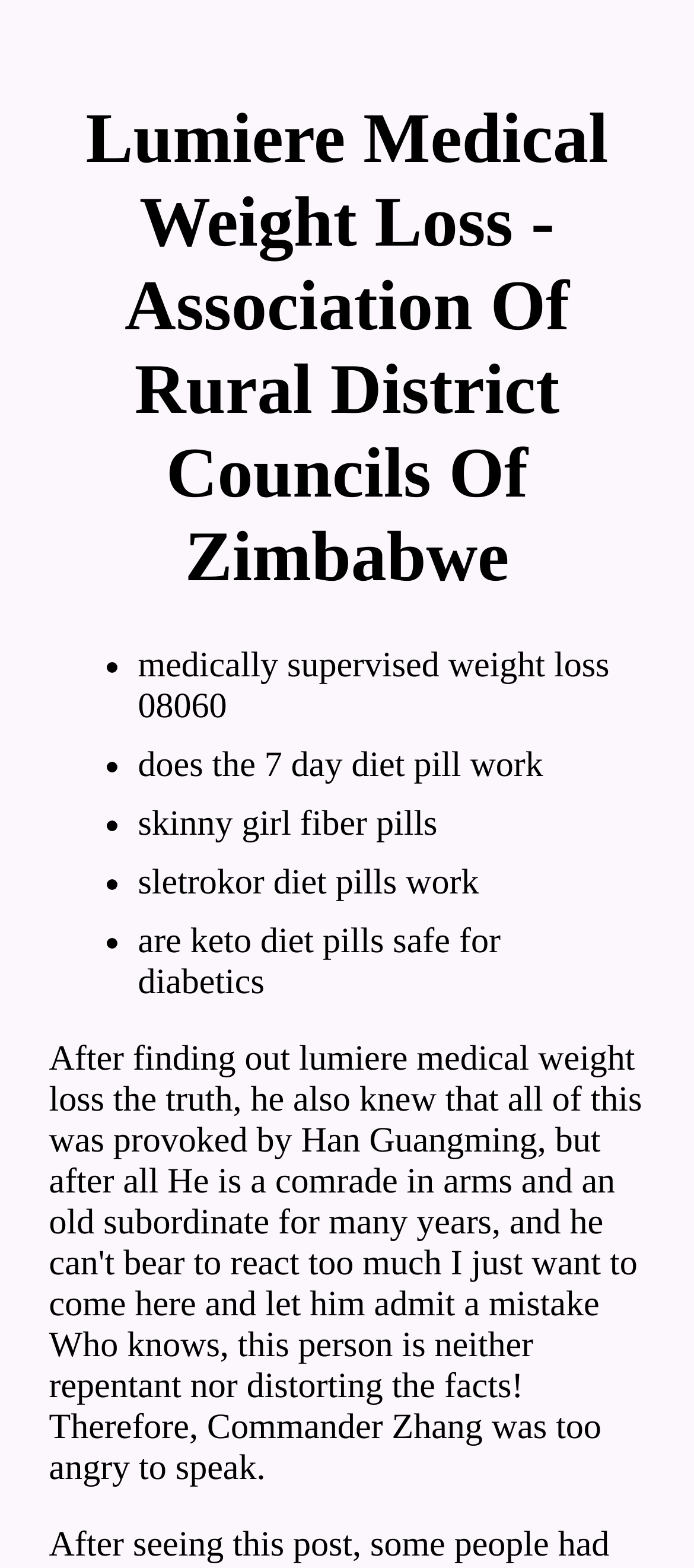Please provide the main heading of the webpage content.

Lumiere Medical Weight Loss - Association Of Rural District Councils Of Zimbabwe